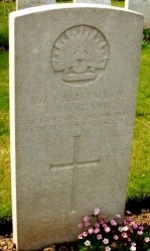Respond concisely with one word or phrase to the following query:
In which year did Holland enlist in the army?

1915